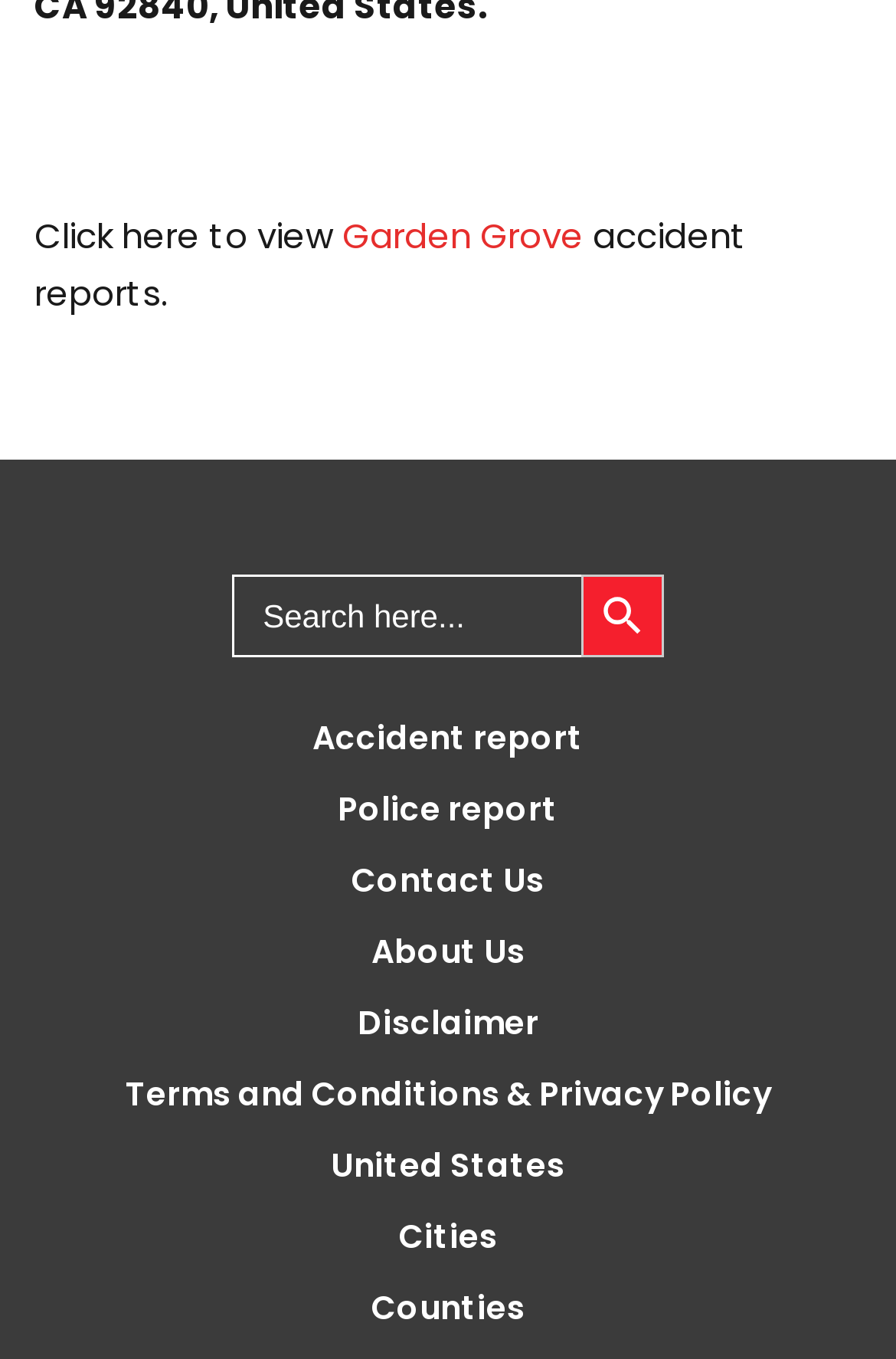Determine the bounding box coordinates (top-left x, top-left y, bottom-right x, bottom-right y) of the UI element described in the following text: Accident report

[0.349, 0.525, 0.651, 0.559]